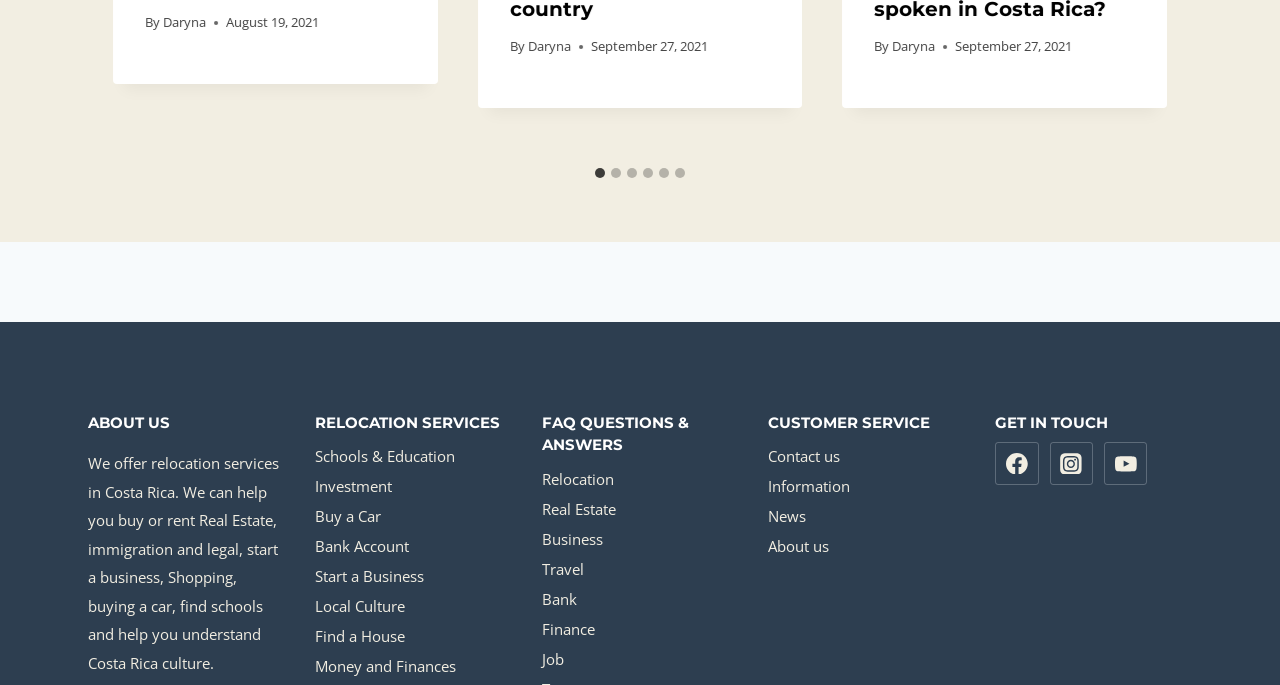Respond to the question below with a single word or phrase:
What is the main topic of the FAQ section?

Relocation